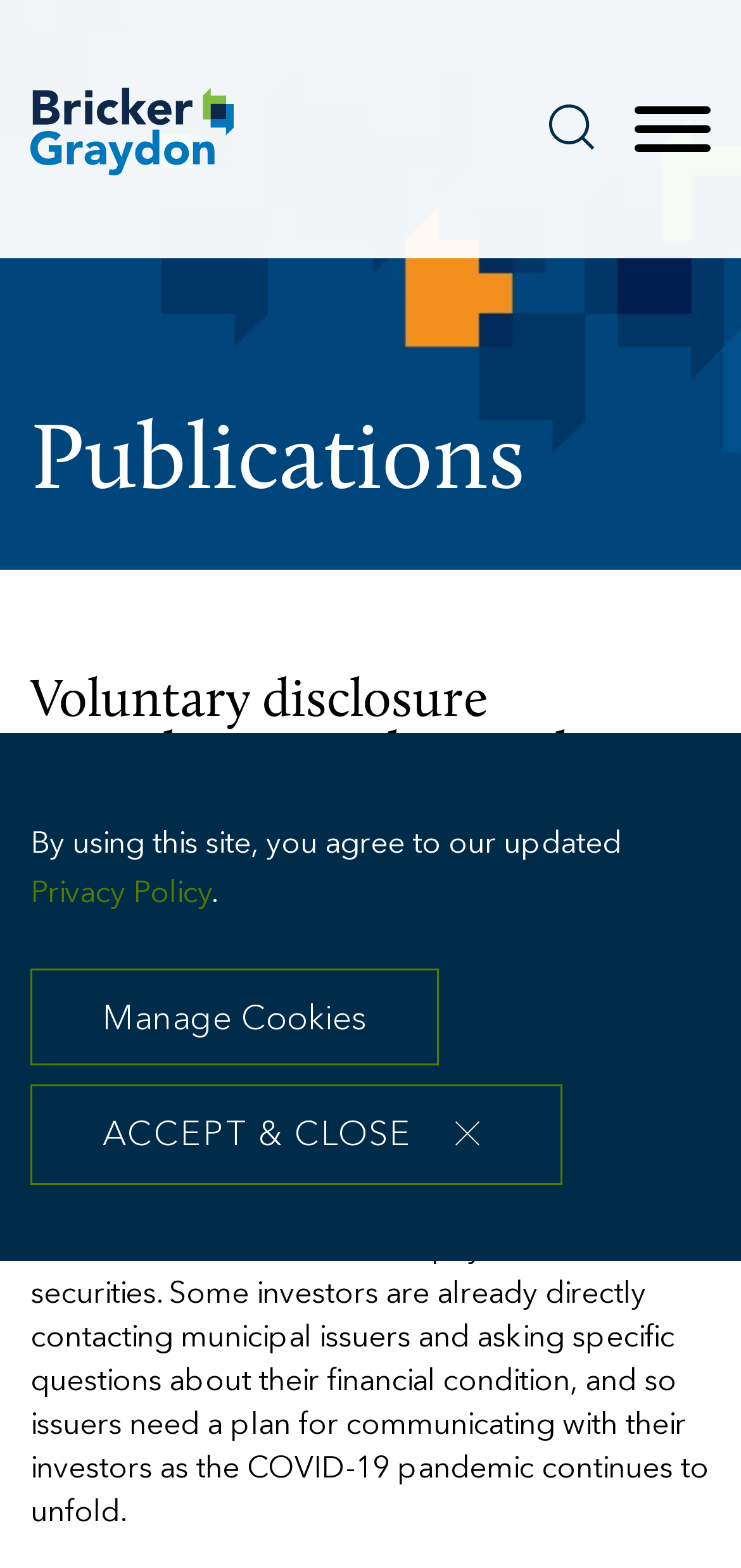What is the purpose of the 'Manage Cookies' button?
Please give a detailed and thorough answer to the question, covering all relevant points.

The webpage has a button with the text 'Manage Cookies' which is likely used to manage cookies on the webpage.